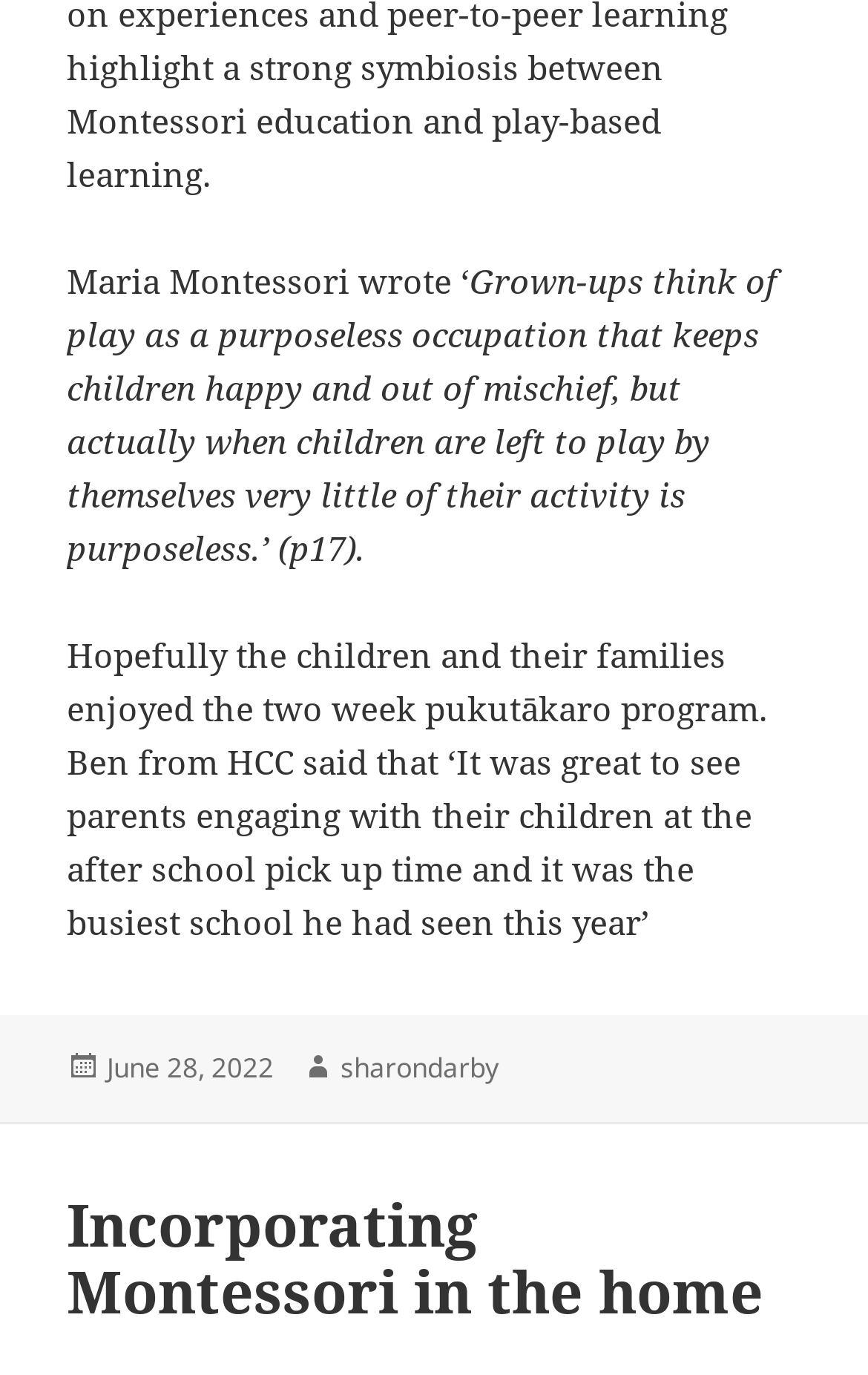Determine the bounding box of the UI component based on this description: "sharondarby". The bounding box coordinates should be four float values between 0 and 1, i.e., [left, top, right, bottom].

[0.392, 0.762, 0.574, 0.791]